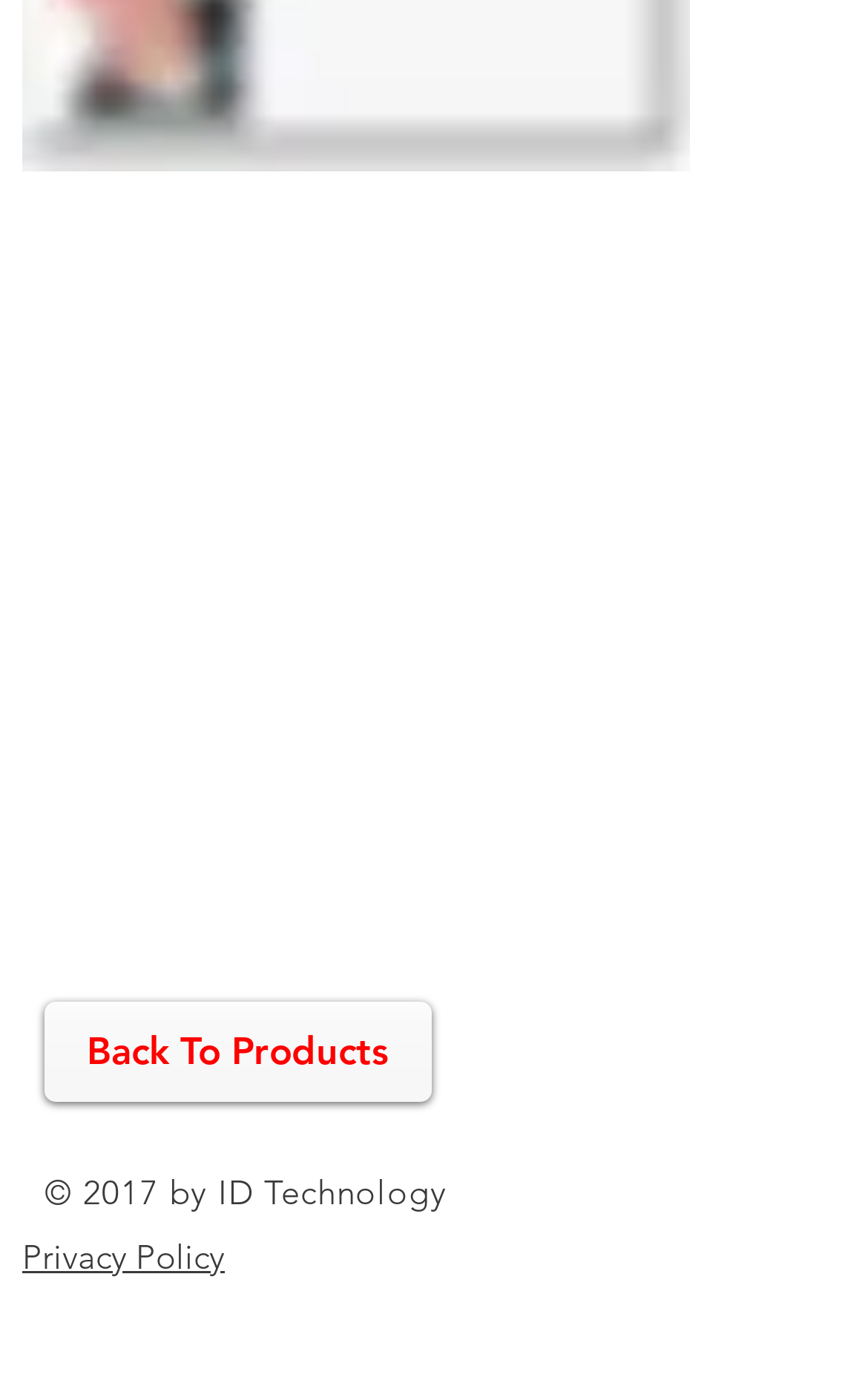Identify the coordinates of the bounding box for the element described below: "Privacy Policy". Return the coordinates as four float numbers between 0 and 1: [left, top, right, bottom].

[0.026, 0.889, 0.259, 0.92]